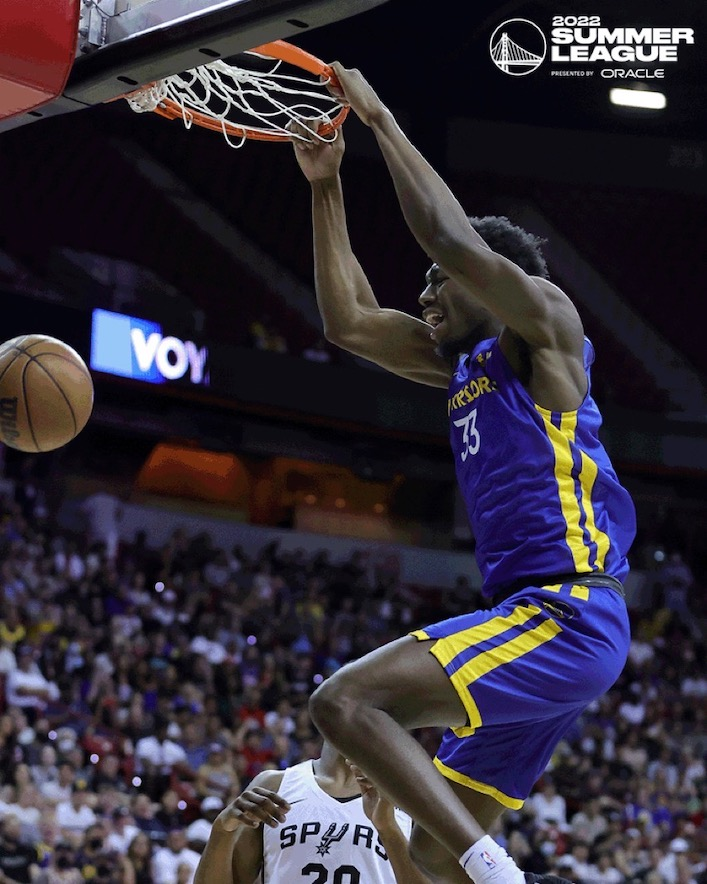Answer succinctly with a single word or phrase:
Where is the event taking place?

Las Vegas